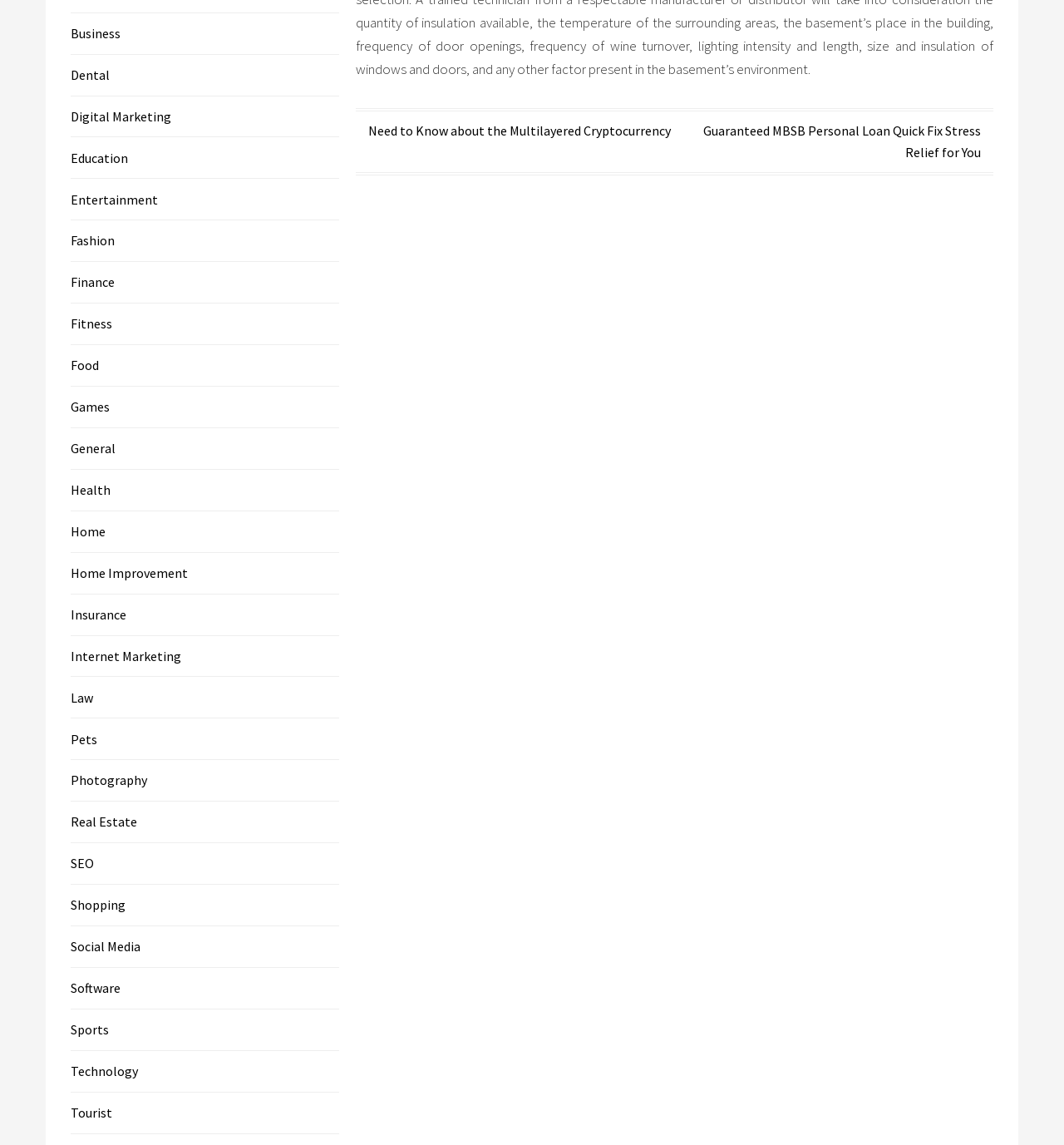Identify the bounding box coordinates of the clickable region required to complete the instruction: "Go to the 'Business' category". The coordinates should be given as four float numbers within the range of 0 and 1, i.e., [left, top, right, bottom].

[0.066, 0.022, 0.113, 0.036]